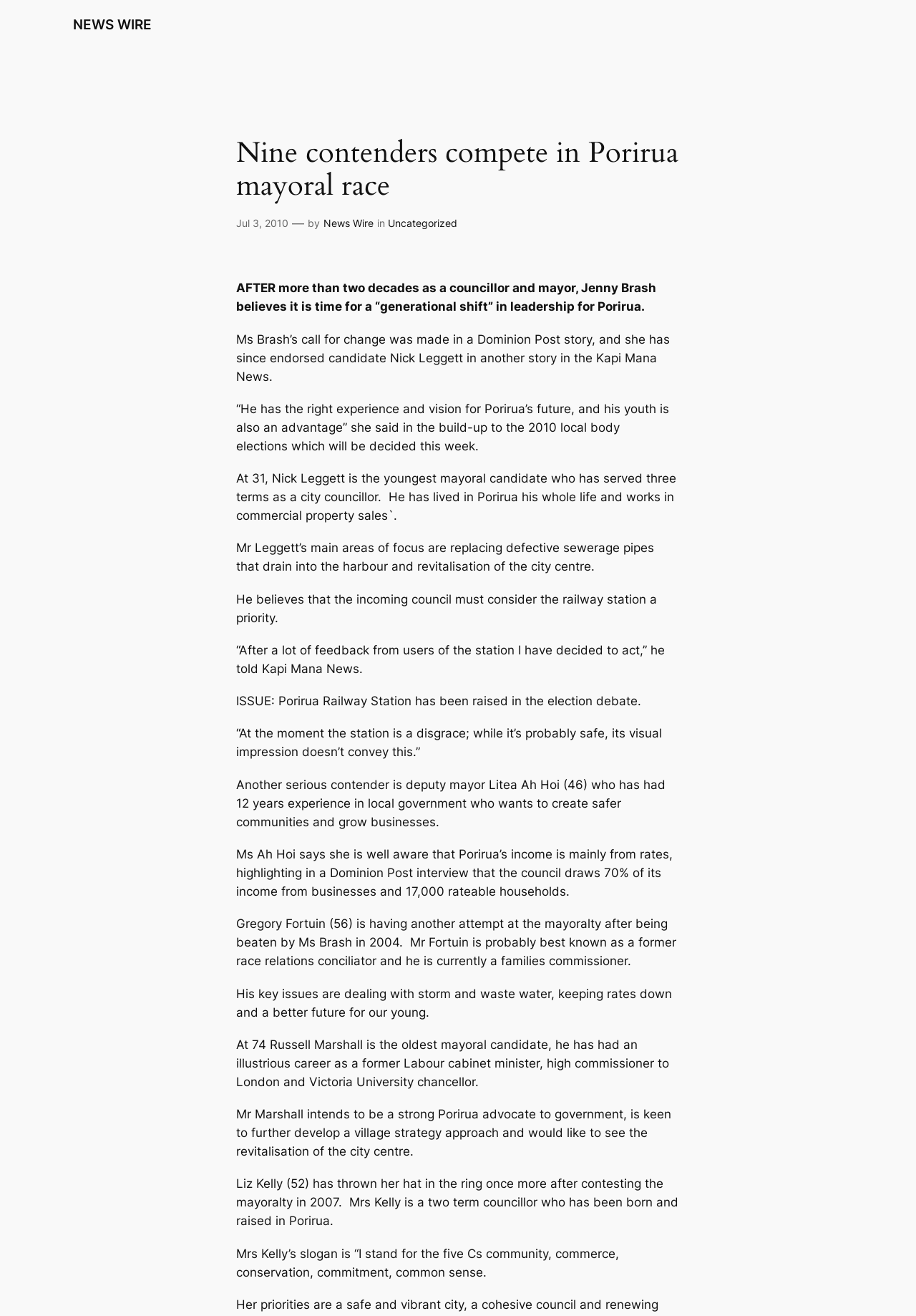Given the description "Jul 3, 2010", provide the bounding box coordinates of the corresponding UI element.

[0.258, 0.165, 0.313, 0.174]